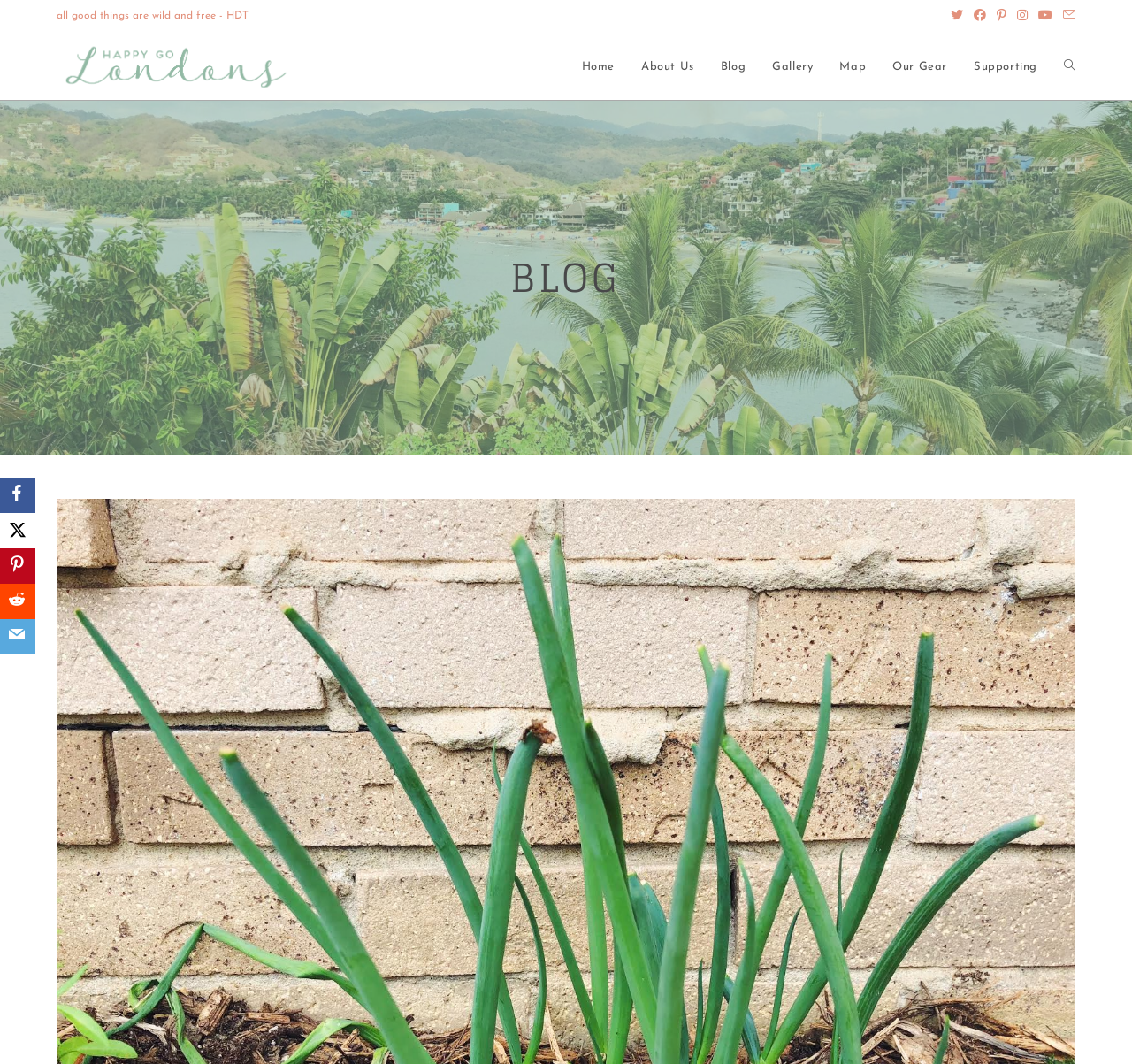How many navigation links are available?
Please give a detailed and thorough answer to the question, covering all relevant points.

At the top of the webpage, there are navigation links, including 'Home', 'About Us', 'Blog', 'Gallery', 'Map', 'Our Gear', 'Supporting', and 'Toggle website search', which makes a total of 8 navigation links.